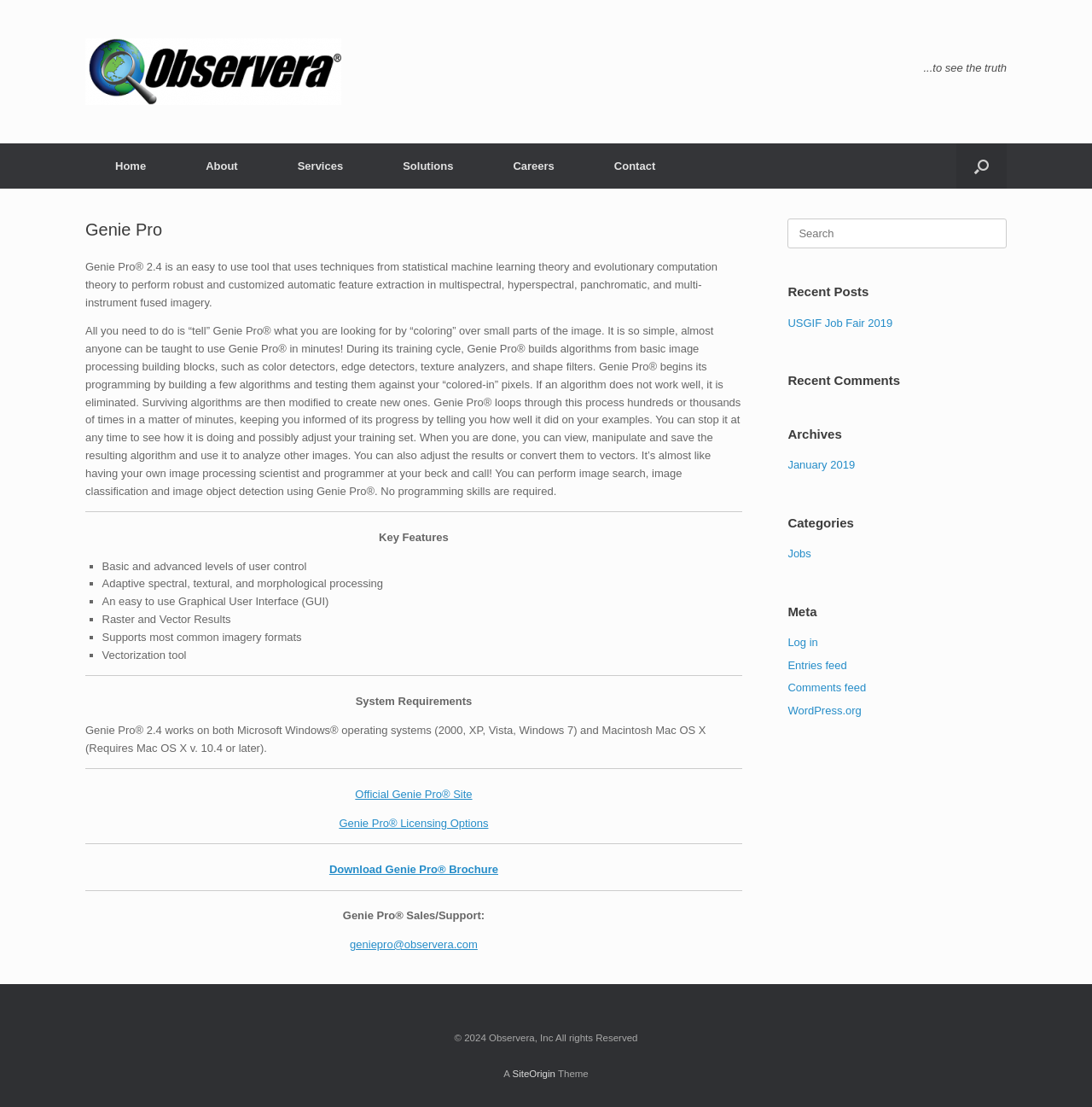What operating systems does Genie Pro support?
Provide a detailed answer to the question, using the image to inform your response.

The webpage mentions that Genie Pro works on both Microsoft Windows operating systems and Macintosh Mac OS X, specifying the versions supported.